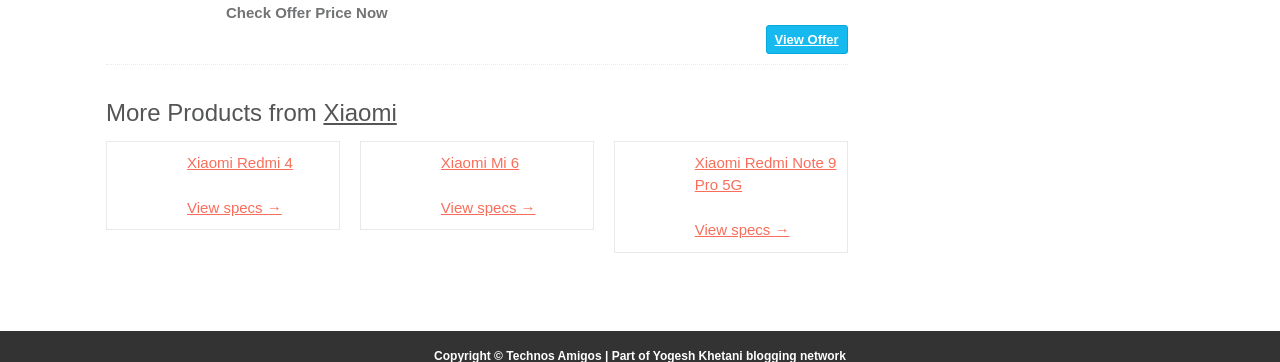Answer the question in a single word or phrase:
What is the common element type among the Xiaomi products?

Link and Image